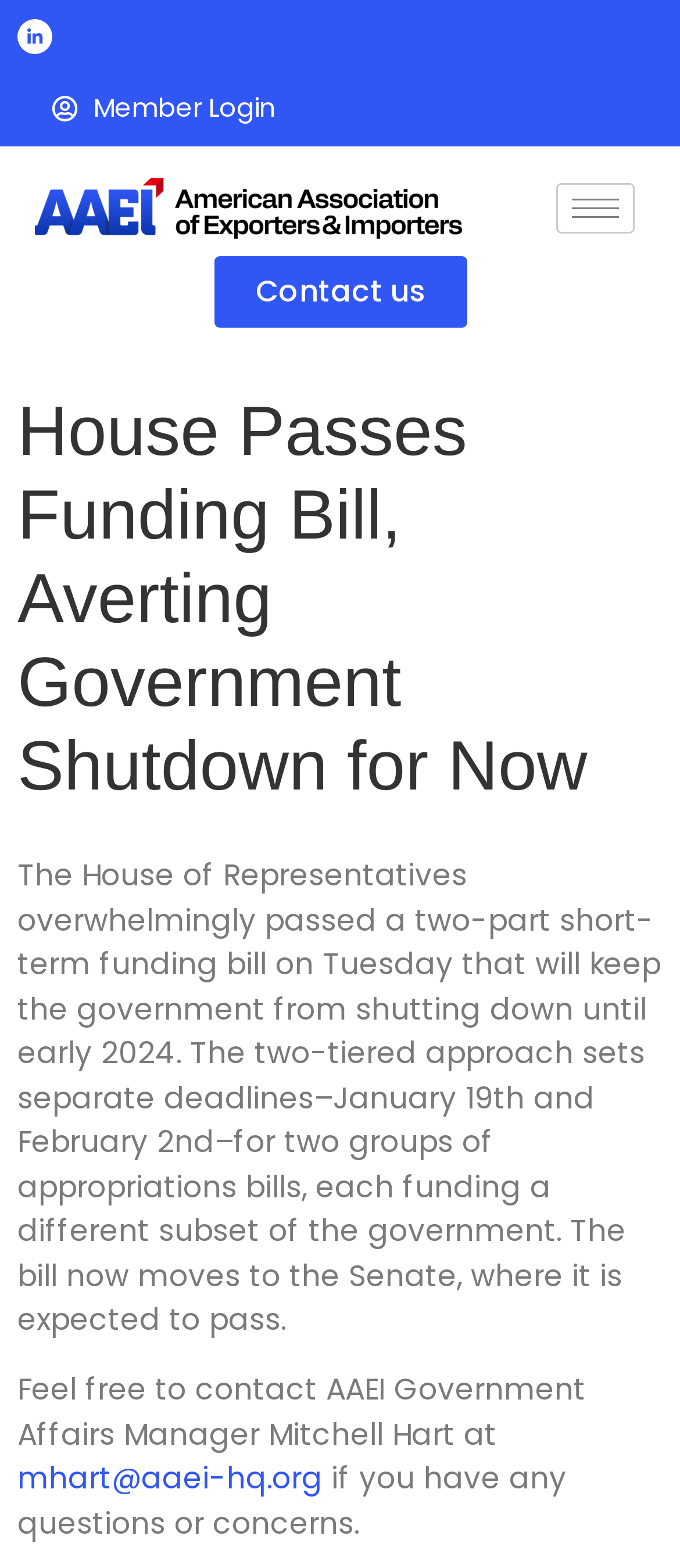Convey a detailed summary of the webpage, mentioning all key elements.

The webpage appears to be a news article or blog post from AAEI, with a focus on a recent event in the US government. At the top left of the page, there is a LinkedIn icon, followed by a "Member Login" link. To the right of these elements, there is an empty link, and a hamburger icon button at the top right corner.

Below these top-level elements, there is a header section that spans the full width of the page, containing a heading that reads "House Passes Funding Bill, Averting Government Shutdown for Now". This heading is centered at the top of the page.

The main content of the page is a block of text that occupies most of the page's width, starting from the top left and extending down to the bottom right. The text describes the passage of a funding bill in the House of Representatives, its implications, and the next steps in the process.

In the lower section of the page, there is a "Contact us" link, positioned roughly in the middle of the page. Below this link, there is a paragraph of text that provides contact information for AAEI's Government Affairs Manager, Mitchell Hart, including an email address.